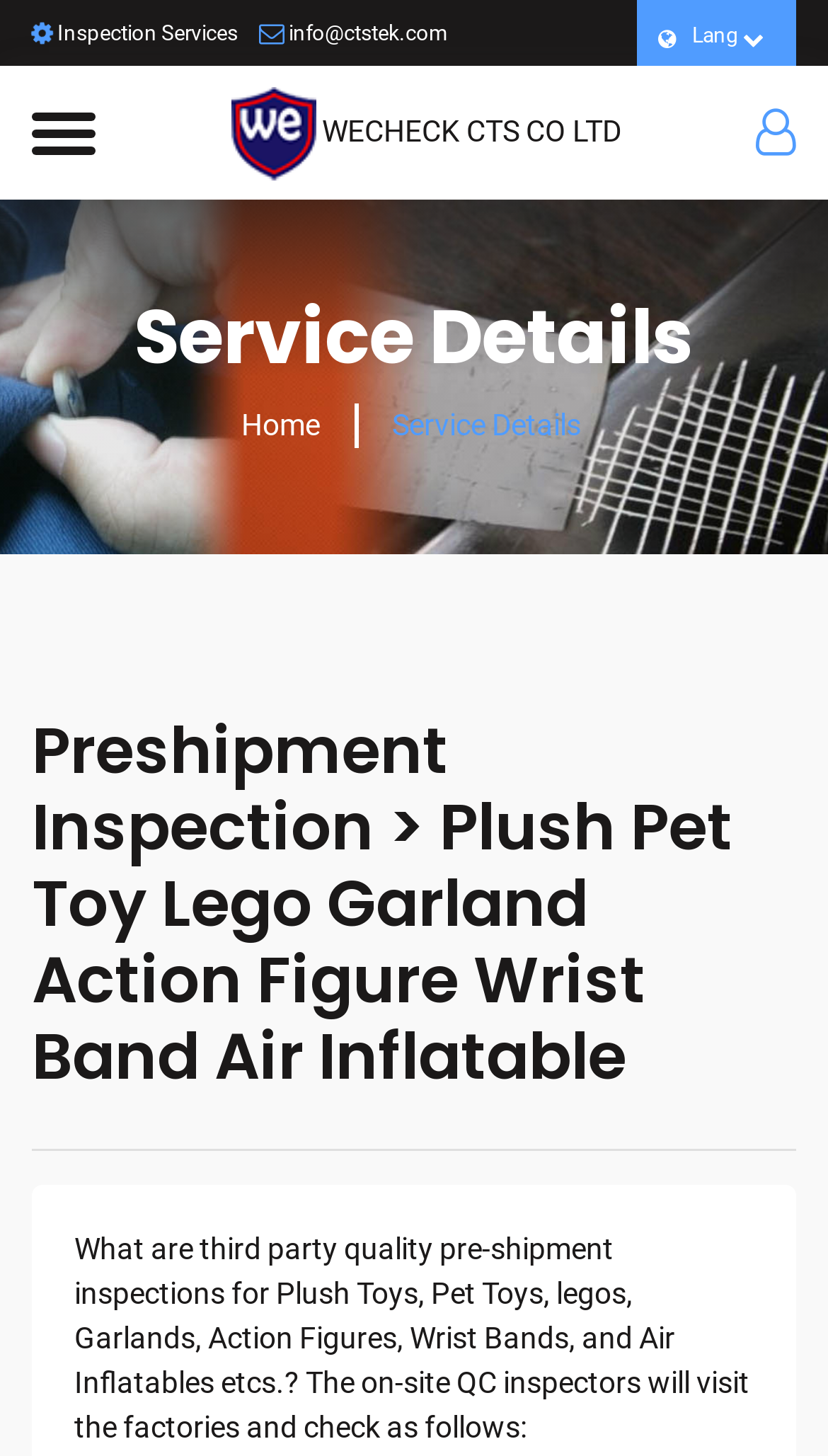Please respond in a single word or phrase: 
What is the purpose of the on-site QC inspectors?

To check the products